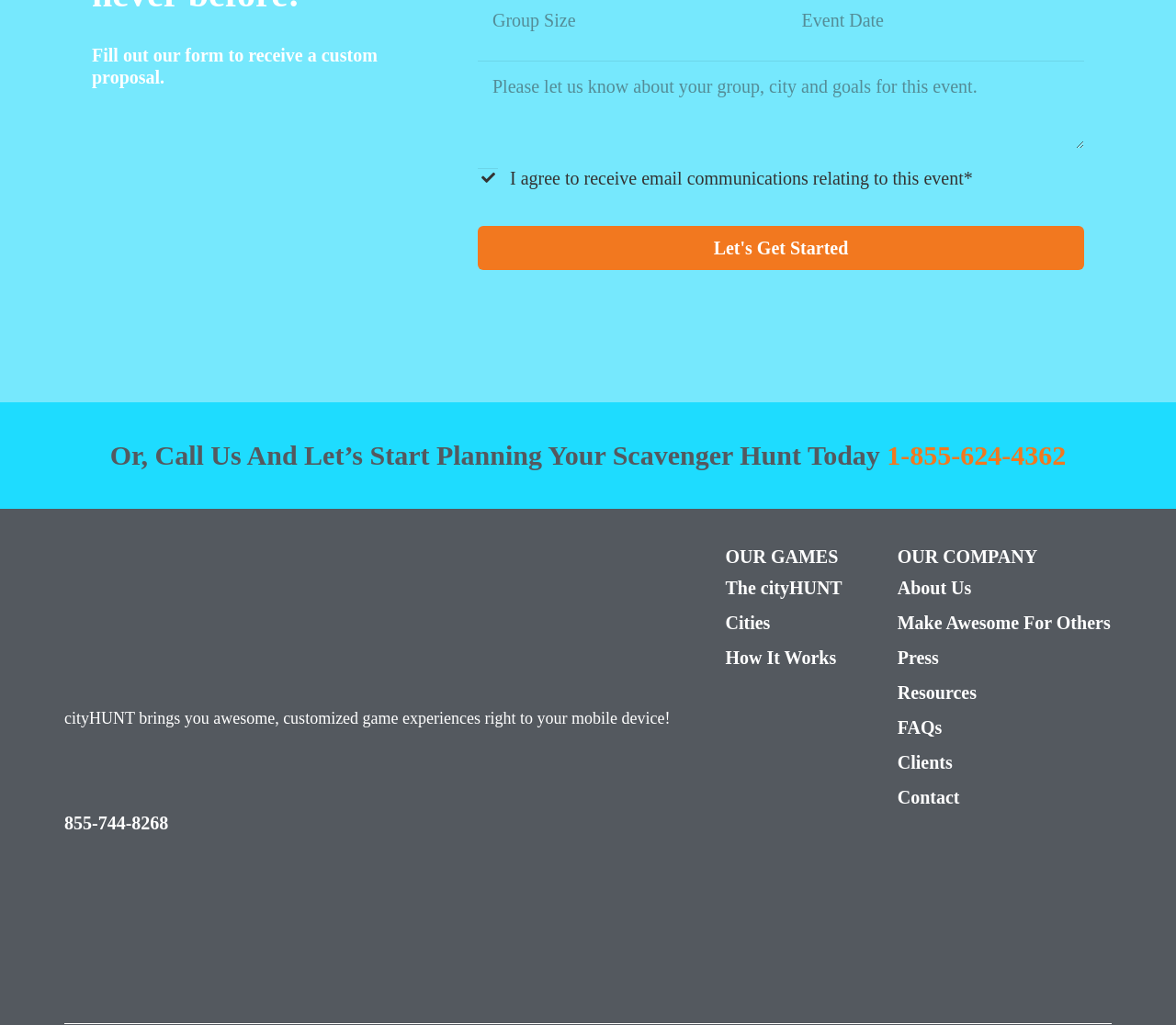Find the bounding box of the web element that fits this description: "Cities".

[0.617, 0.595, 0.716, 0.62]